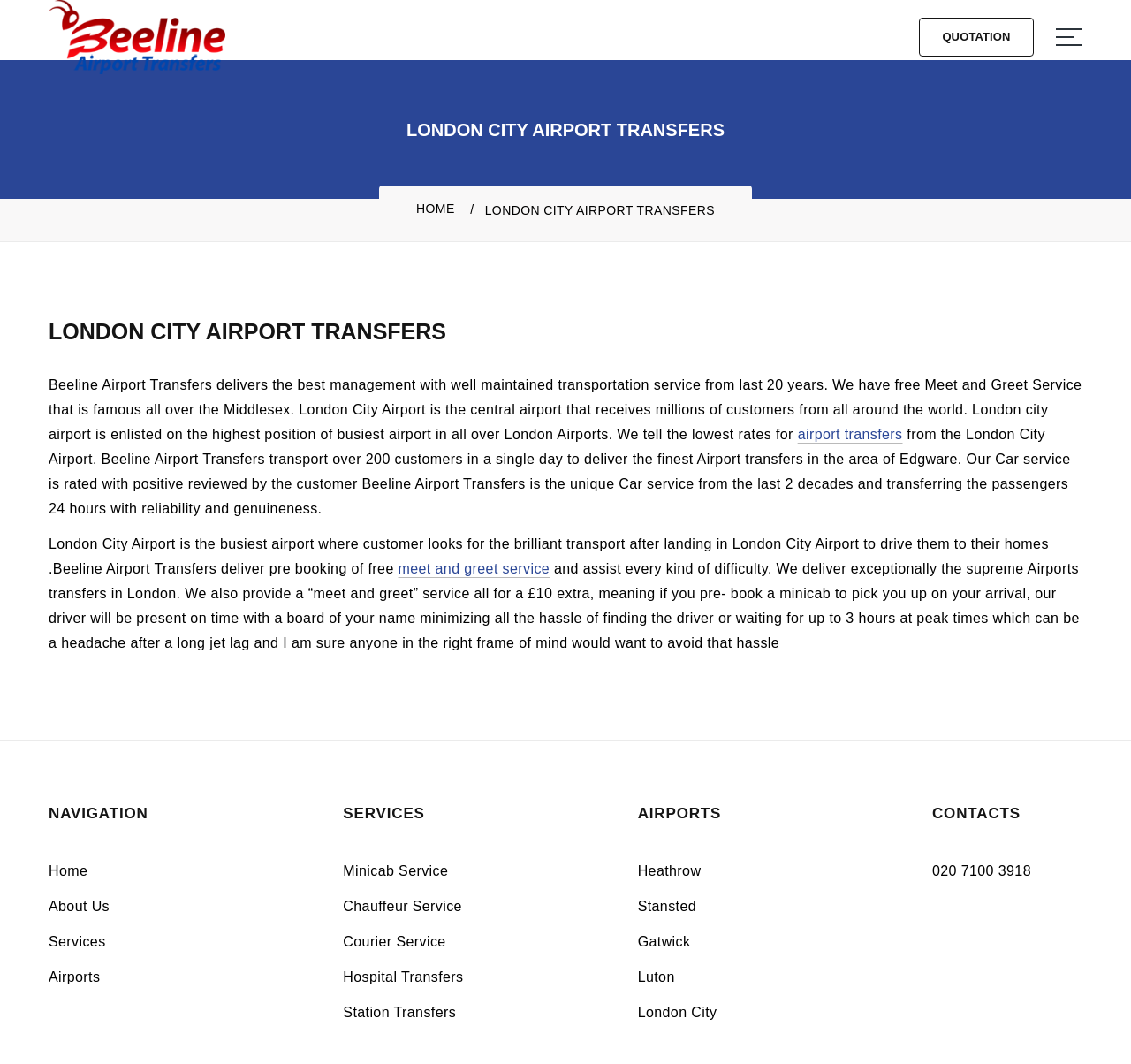Extract the bounding box coordinates of the UI element described: "parent_node: QUOTATION aria-label="Sidebar toggle"". Provide the coordinates in the format [left, top, right, bottom] with values ranging from 0 to 1.

[0.934, 0.026, 0.957, 0.043]